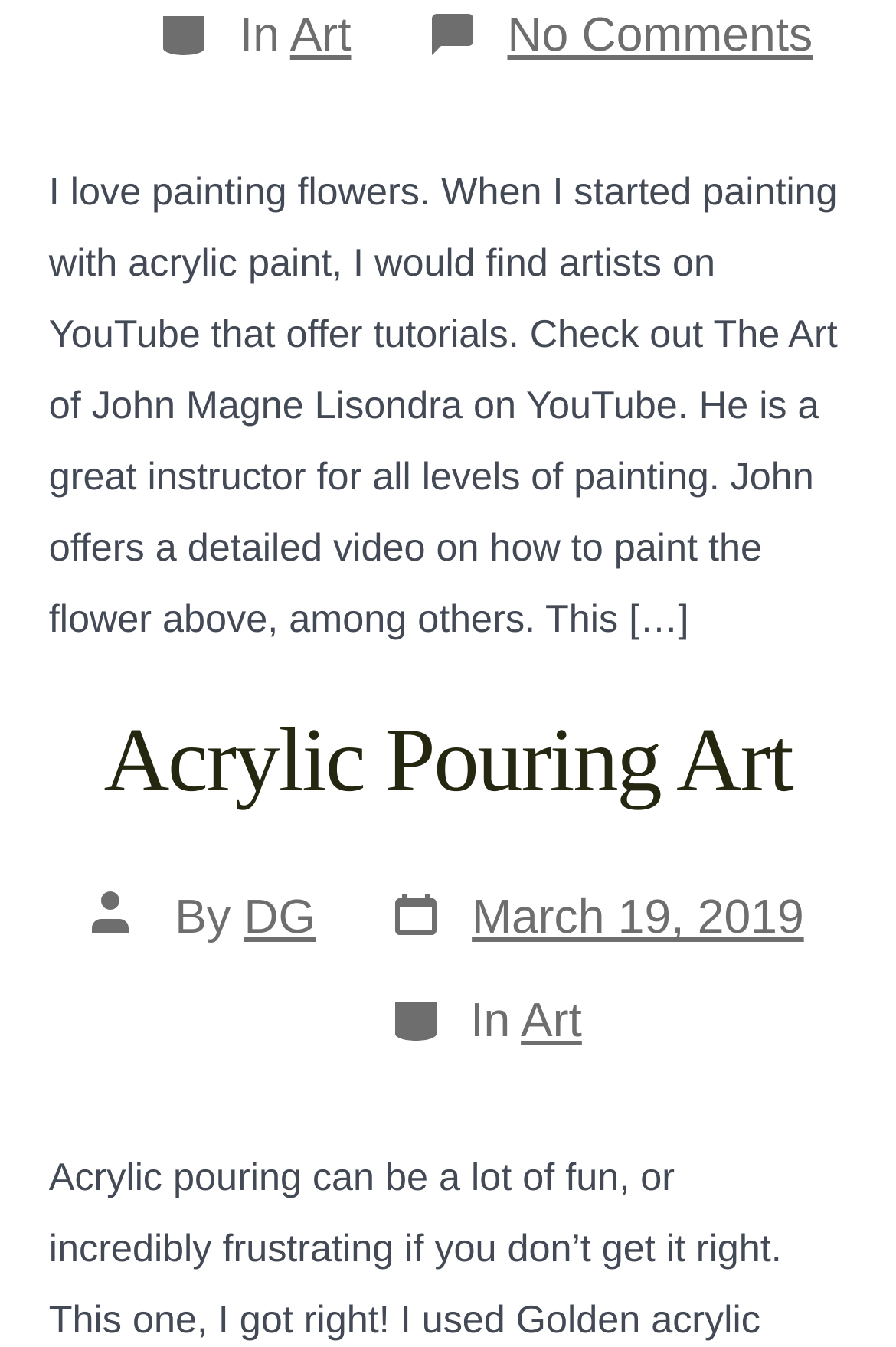What is the author of the article?
Please give a detailed and elaborate answer to the question.

The author of the article can be found by looking at the 'Post author' section, where it says 'By DG'.